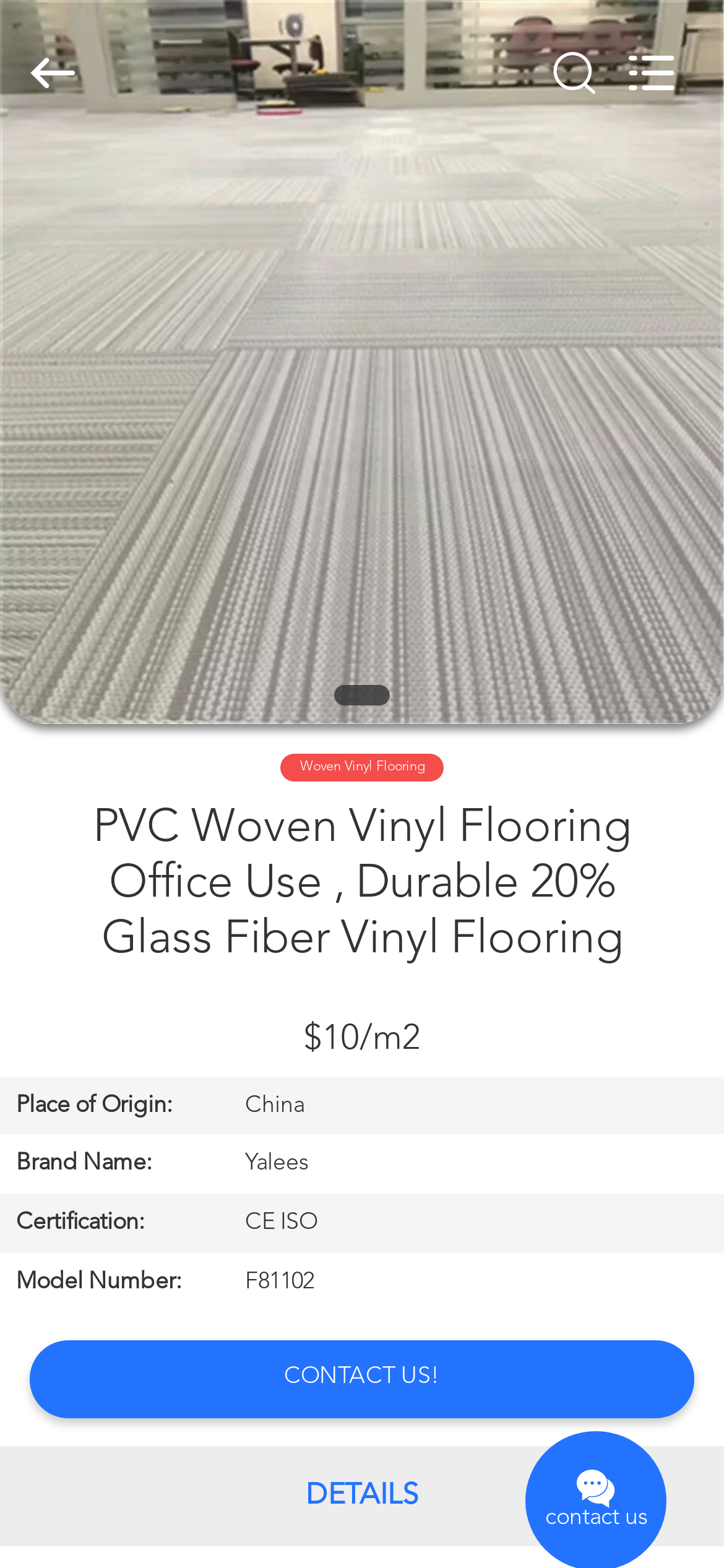Refer to the image and provide an in-depth answer to the question: 
Where is the PVC Woven Vinyl Flooring manufactured?

The place of origin of the PVC Woven Vinyl Flooring is mentioned in the table on the webpage, which is China.